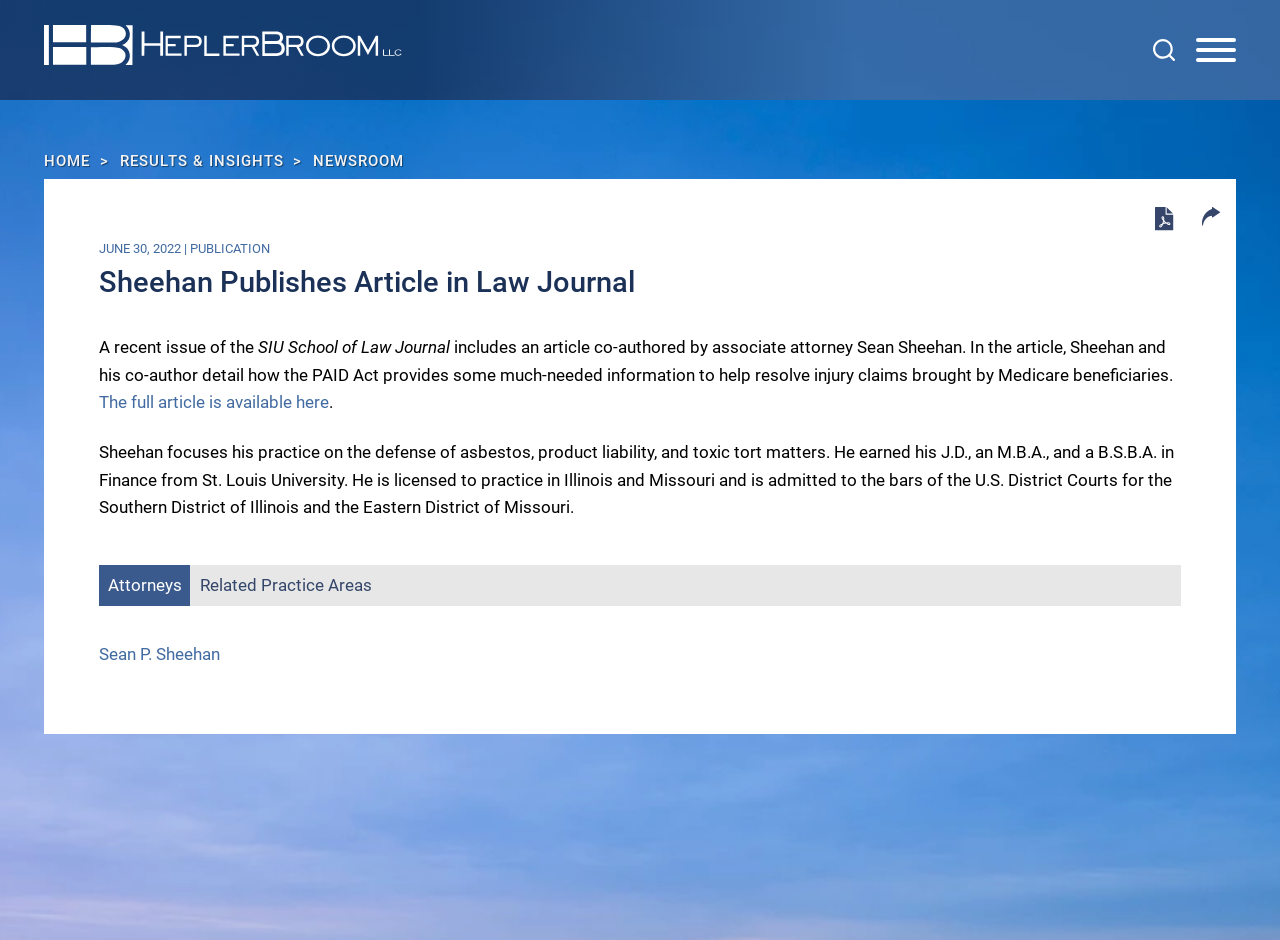Locate the bounding box coordinates of the UI element described by: "Jump to Page". Provide the coordinates as four float numbers between 0 and 1, formatted as [left, top, right, bottom].

[0.394, 0.005, 0.5, 0.045]